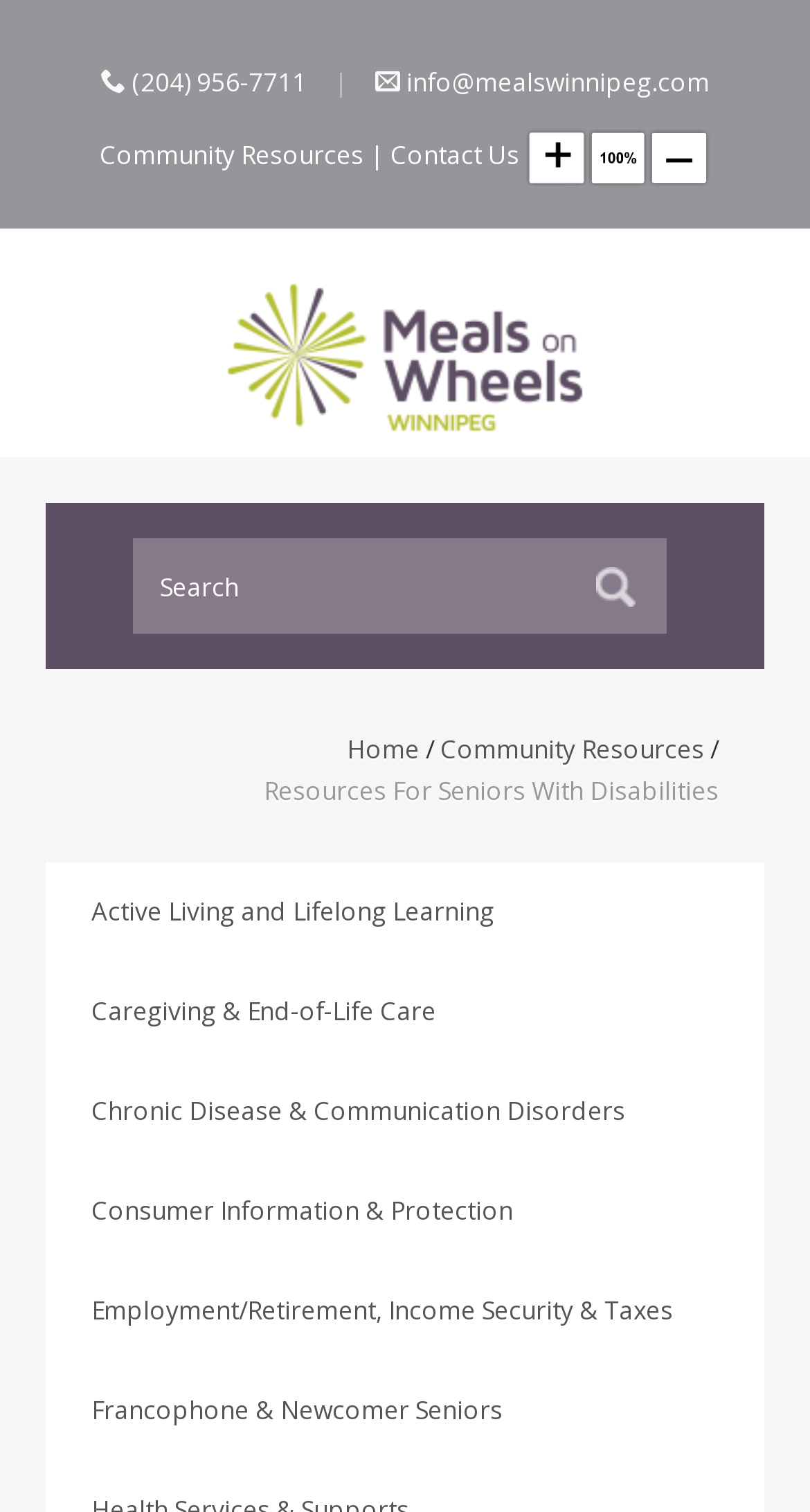Identify the bounding box coordinates of the section to be clicked to complete the task described by the following instruction: "go to community resources". The coordinates should be four float numbers between 0 and 1, formatted as [left, top, right, bottom].

[0.123, 0.091, 0.449, 0.114]